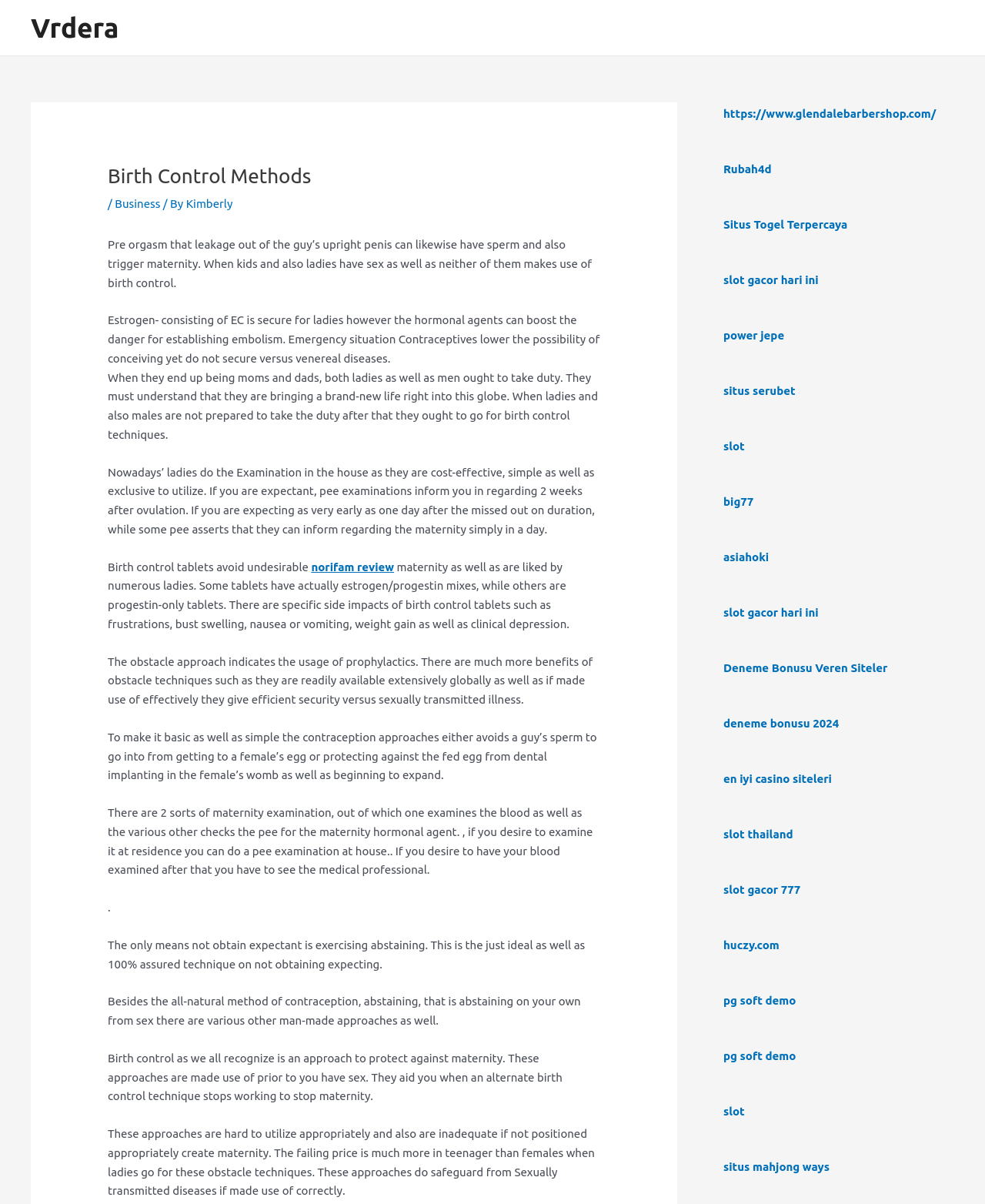Locate the bounding box coordinates of the clickable region to complete the following instruction: "Click on the link 'Business'."

[0.117, 0.164, 0.163, 0.175]